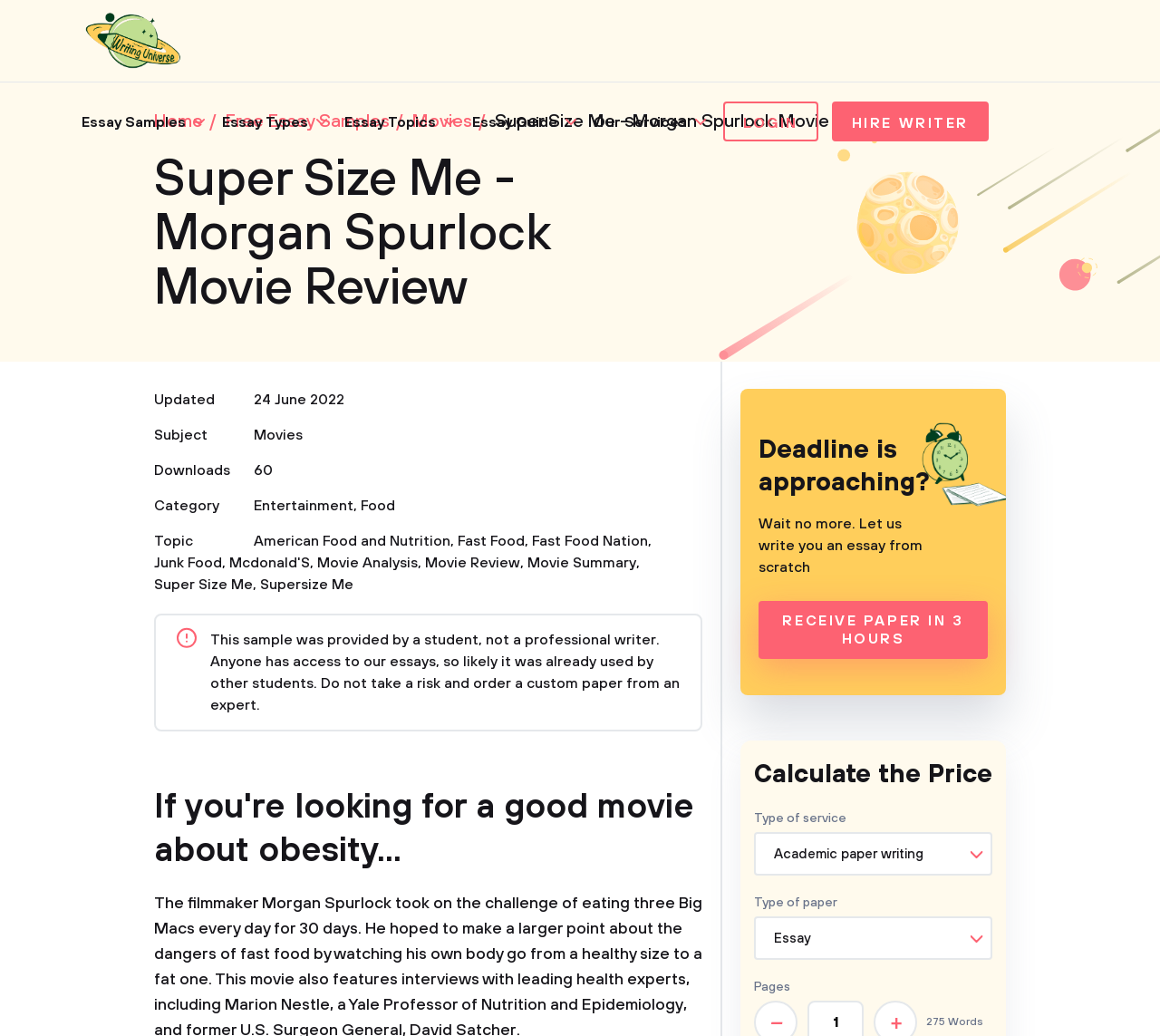Please determine the bounding box coordinates of the clickable area required to carry out the following instruction: "Click on the 'RECEIVE PAPER IN 3 HOURS' link". The coordinates must be four float numbers between 0 and 1, represented as [left, top, right, bottom].

[0.654, 0.58, 0.852, 0.636]